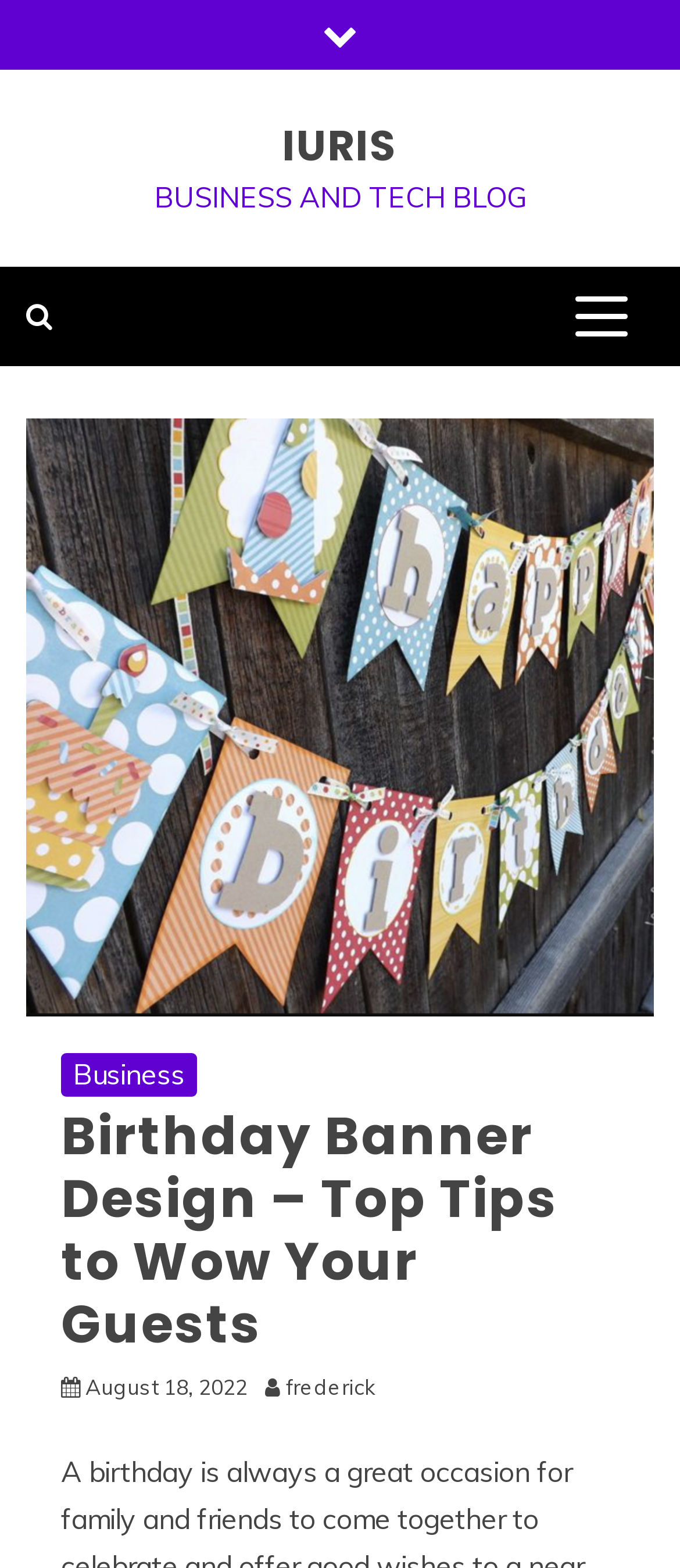Provide a short answer using a single word or phrase for the following question: 
Who is the author of the blog post?

Frederick